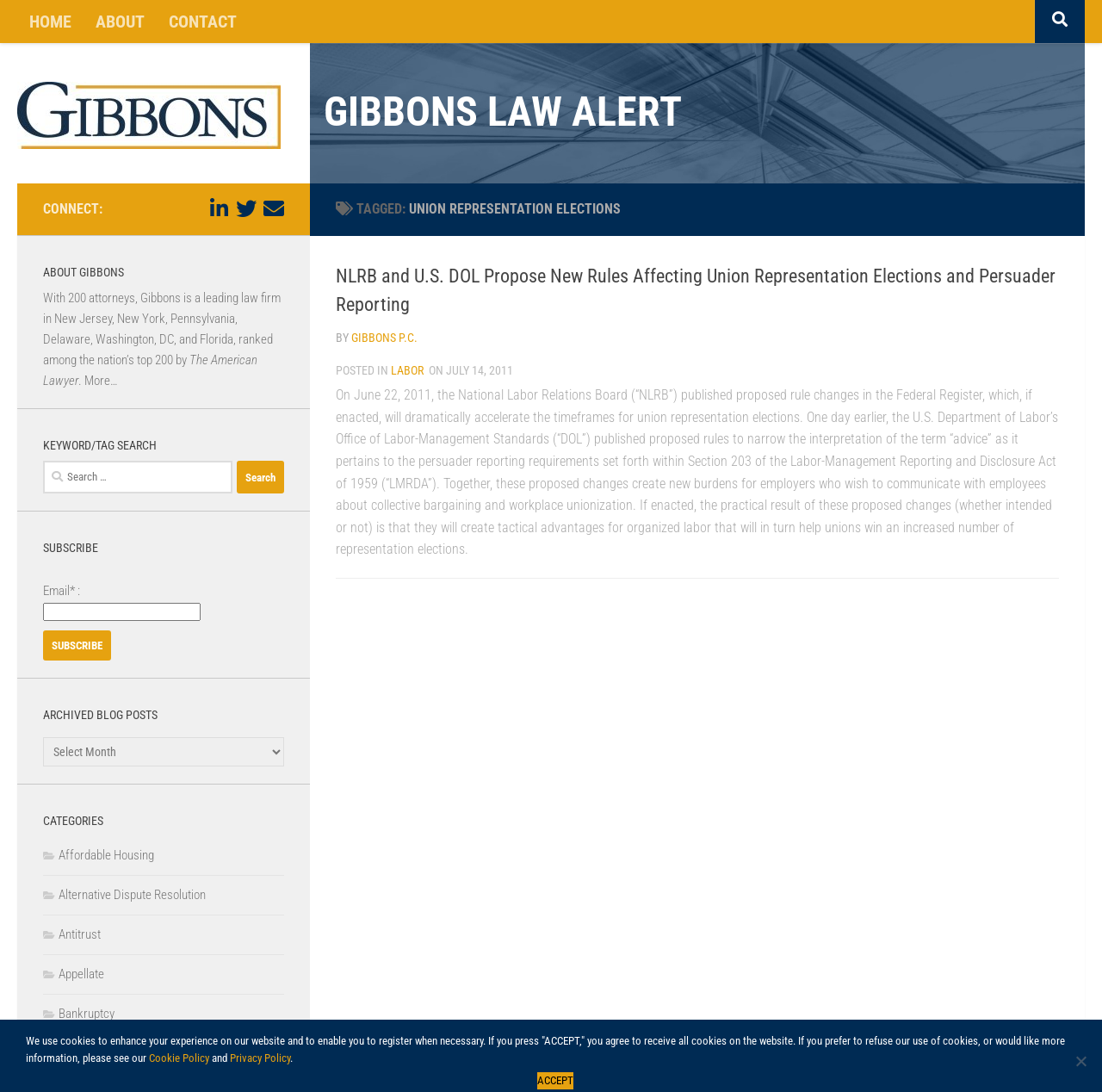Pinpoint the bounding box coordinates of the element that must be clicked to accomplish the following instruction: "Search for Gibbons Law Alert". The coordinates should be in the format of four float numbers between 0 and 1, i.e., [left, top, right, bottom].

[0.039, 0.422, 0.211, 0.452]